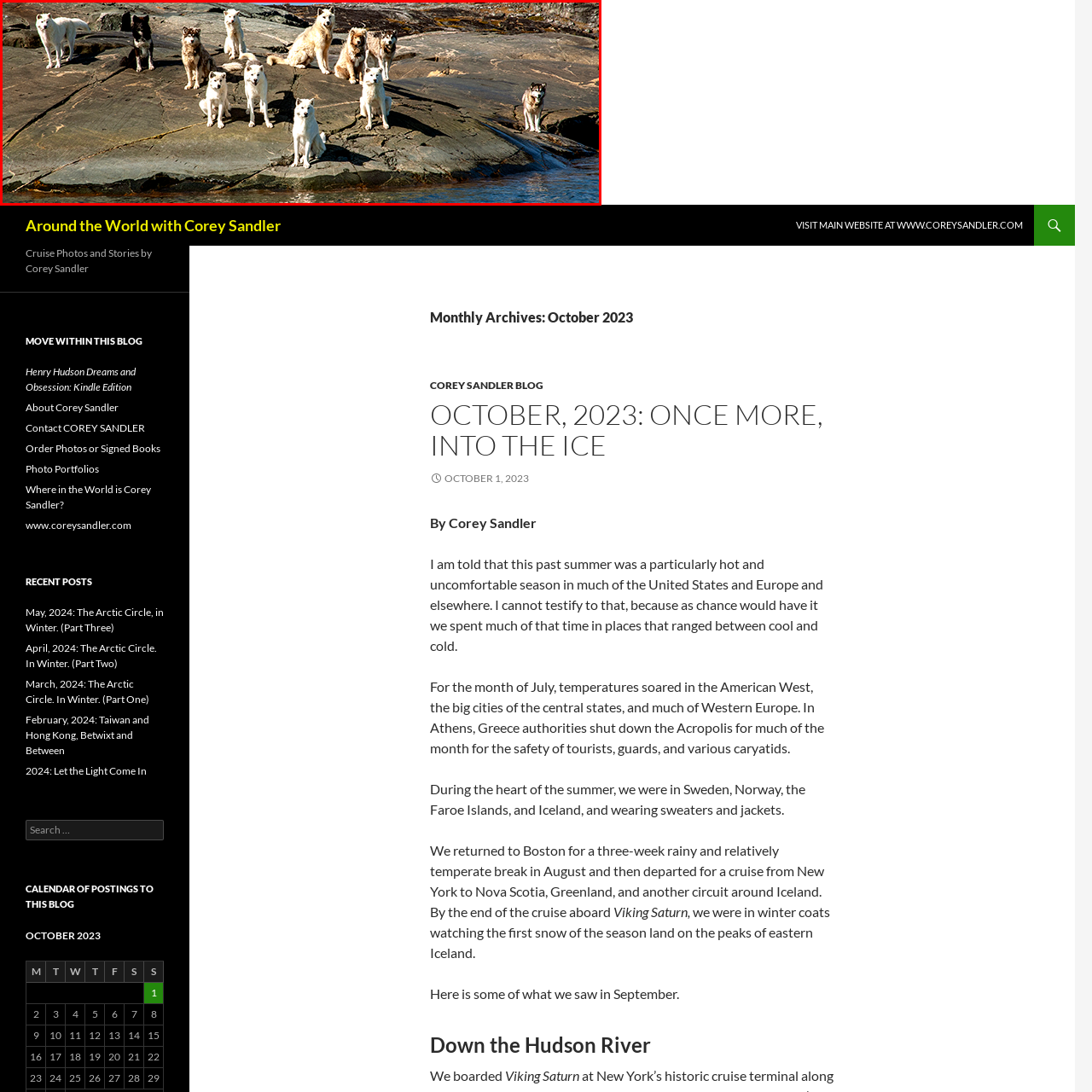Concentrate on the image inside the red frame and provide a detailed response to the subsequent question, utilizing the visual information from the image: 
What is reflected in the serene water?

According to the caption, the serene water reflects the rocky terrain, creating a sense of harmony between the natural environment and the dogs.